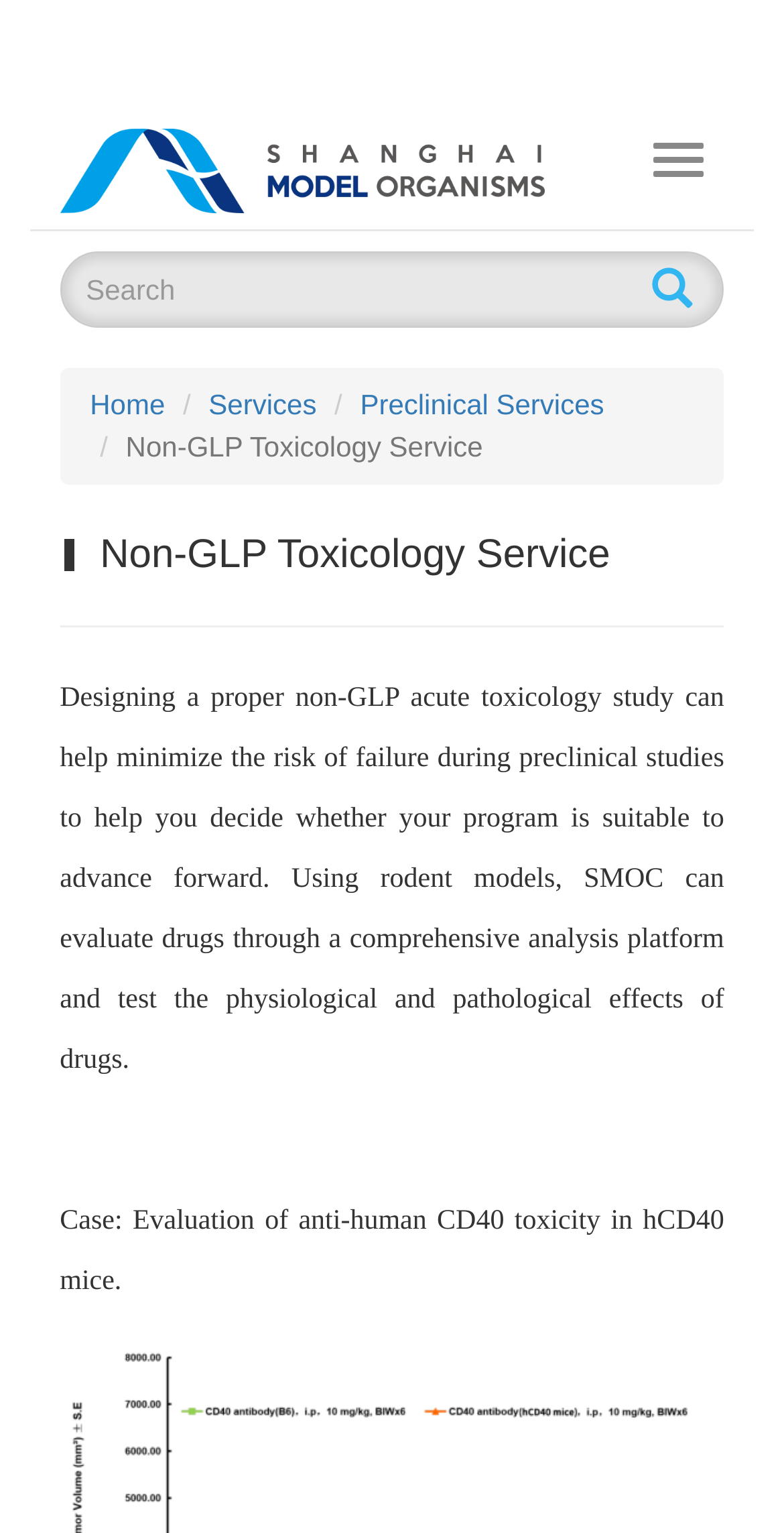Generate a thorough description of the webpage.

The webpage is about 南模生物 (Nanmo Biology) and its Non-GLP Toxicology Service. At the top right corner, there is a toggle navigation button and a link to GenoBioTX, accompanied by an image of the same name. Below them, there is a search textbox and a button with a search icon.

The main navigation menu is located at the top center, consisting of four links: Home, Services, Preclinical Services, and others. Below the navigation menu, there is a heading that reads "Non-GLP Toxicology Service" in a prominent font size.

The main content of the webpage is divided into two sections. The first section describes the importance of designing a proper non-GLP acute toxicology study to minimize the risk of failure during preclinical studies. The text is arranged in multiple paragraphs, with some blank spaces in between.

The second section is a case study, titled "Evaluation of anti-human CD40 toxicity in hCD40 mice." It is located below the first section, with a clear separation indicated by a horizontal line.